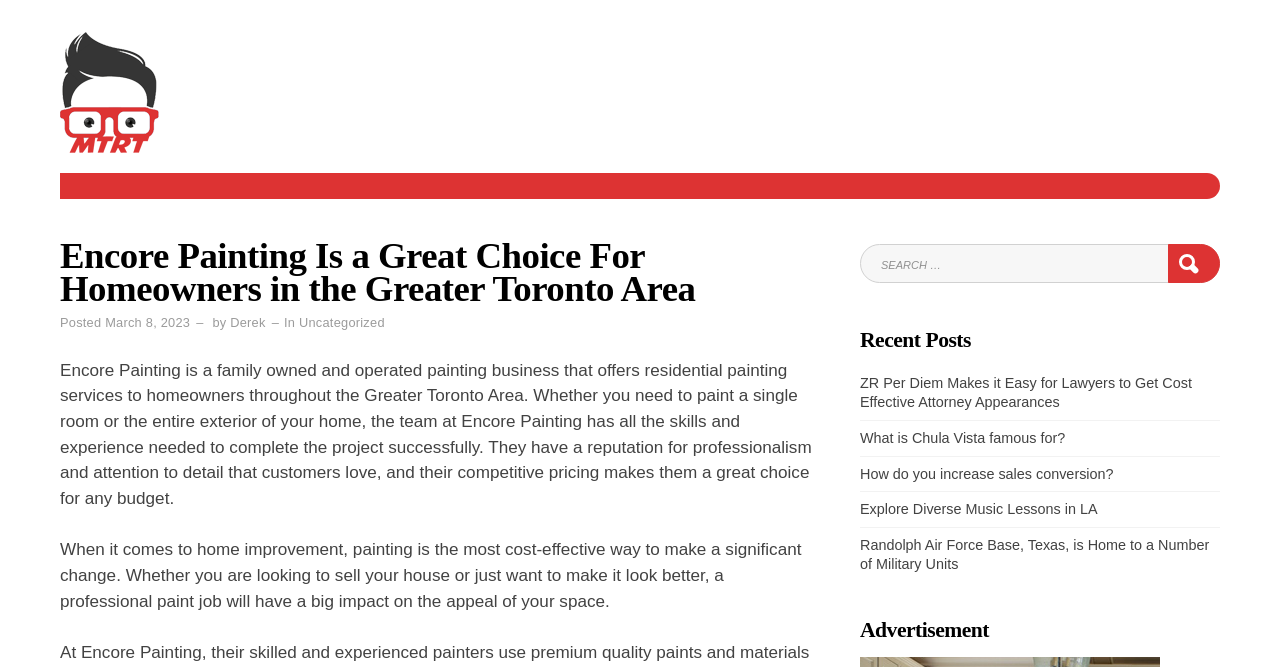Please determine the bounding box coordinates for the UI element described here. Use the format (top-left x, top-left y, bottom-right x, bottom-right y) with values bounded between 0 and 1: March 8, 2023February 2, 2023

[0.082, 0.473, 0.149, 0.495]